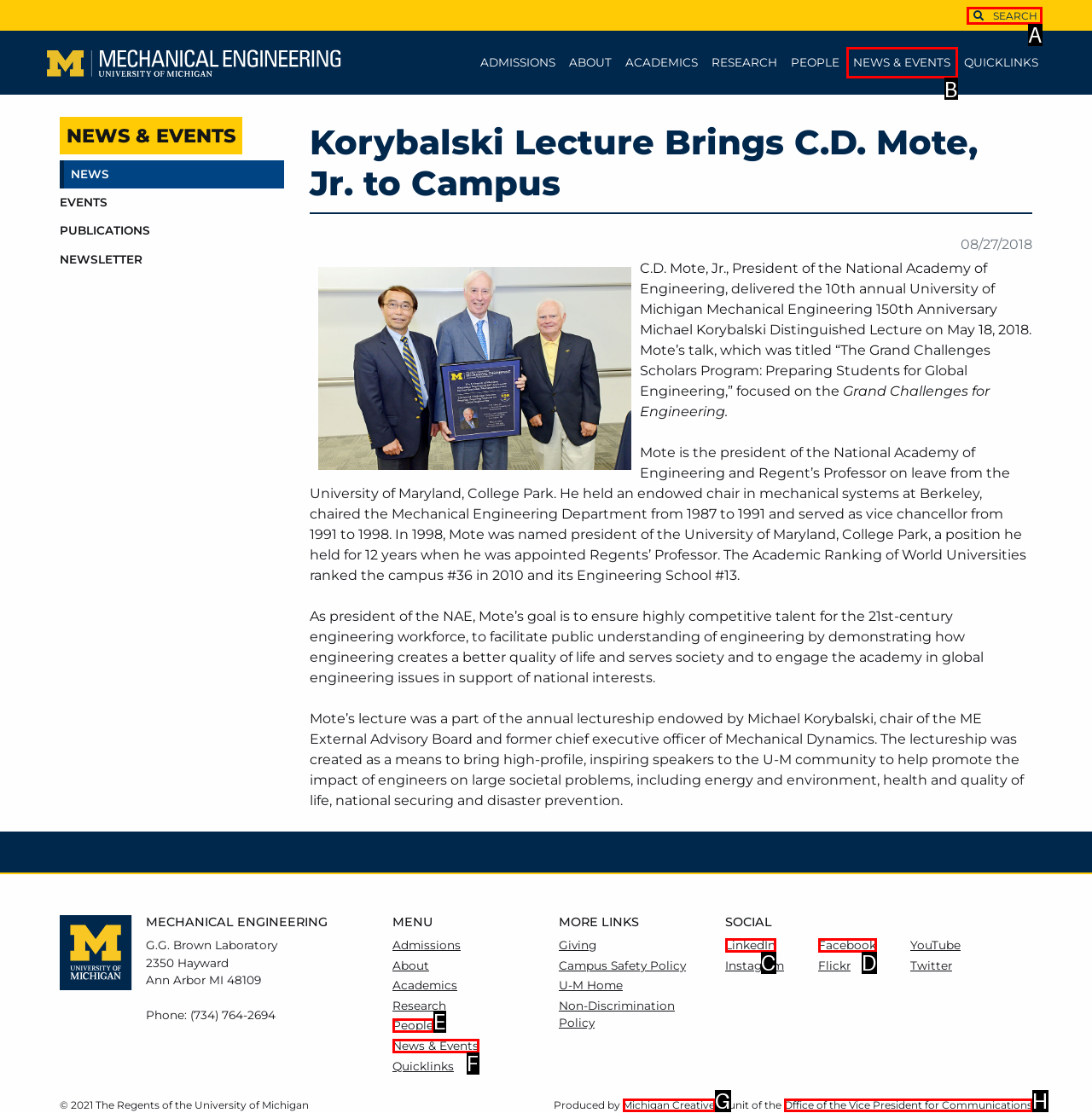Based on the description Michigan Creative, identify the most suitable HTML element from the options. Provide your answer as the corresponding letter.

G